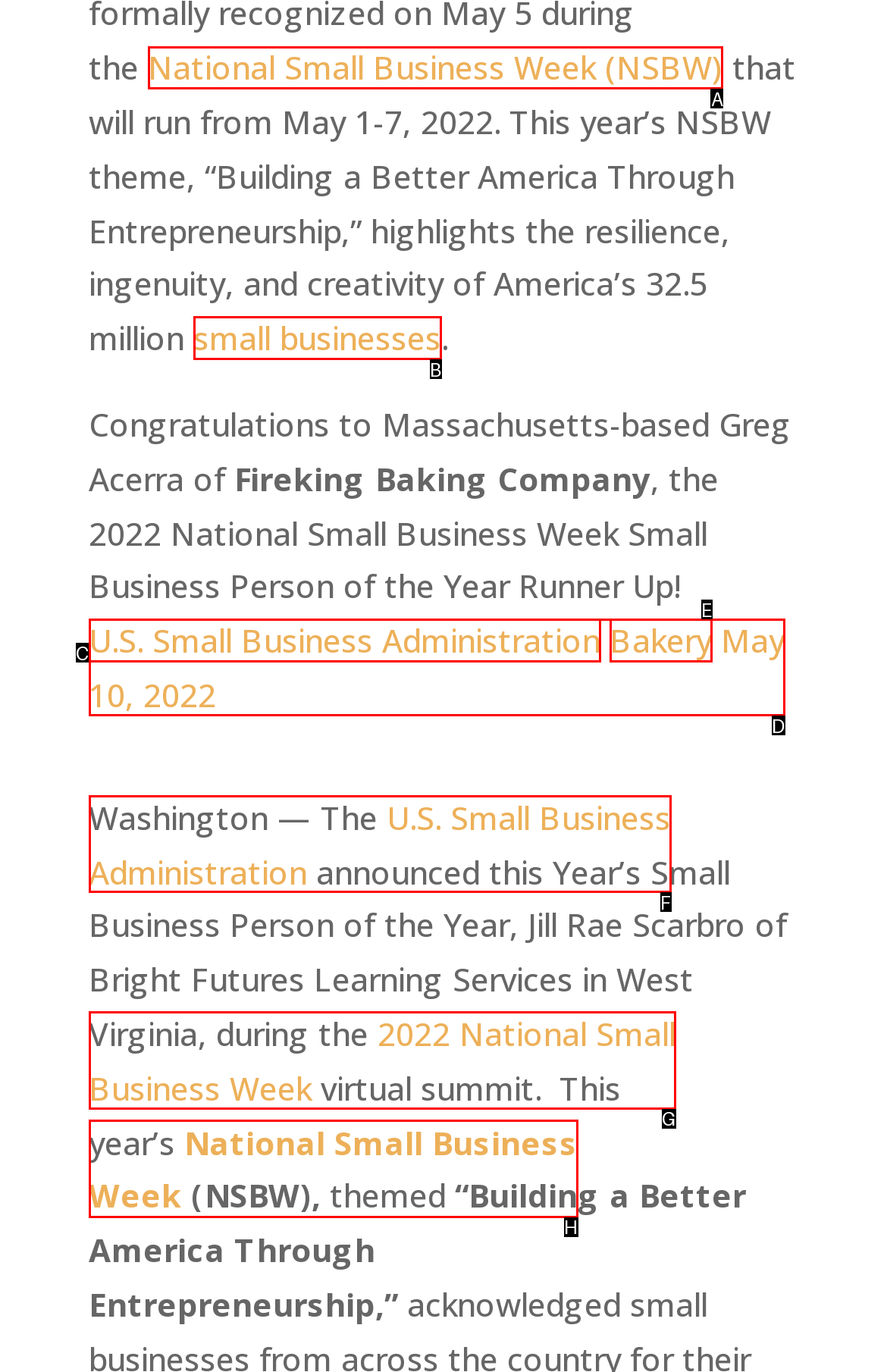Which option should be clicked to execute the task: Click on National Small Business Week link?
Reply with the letter of the chosen option.

A